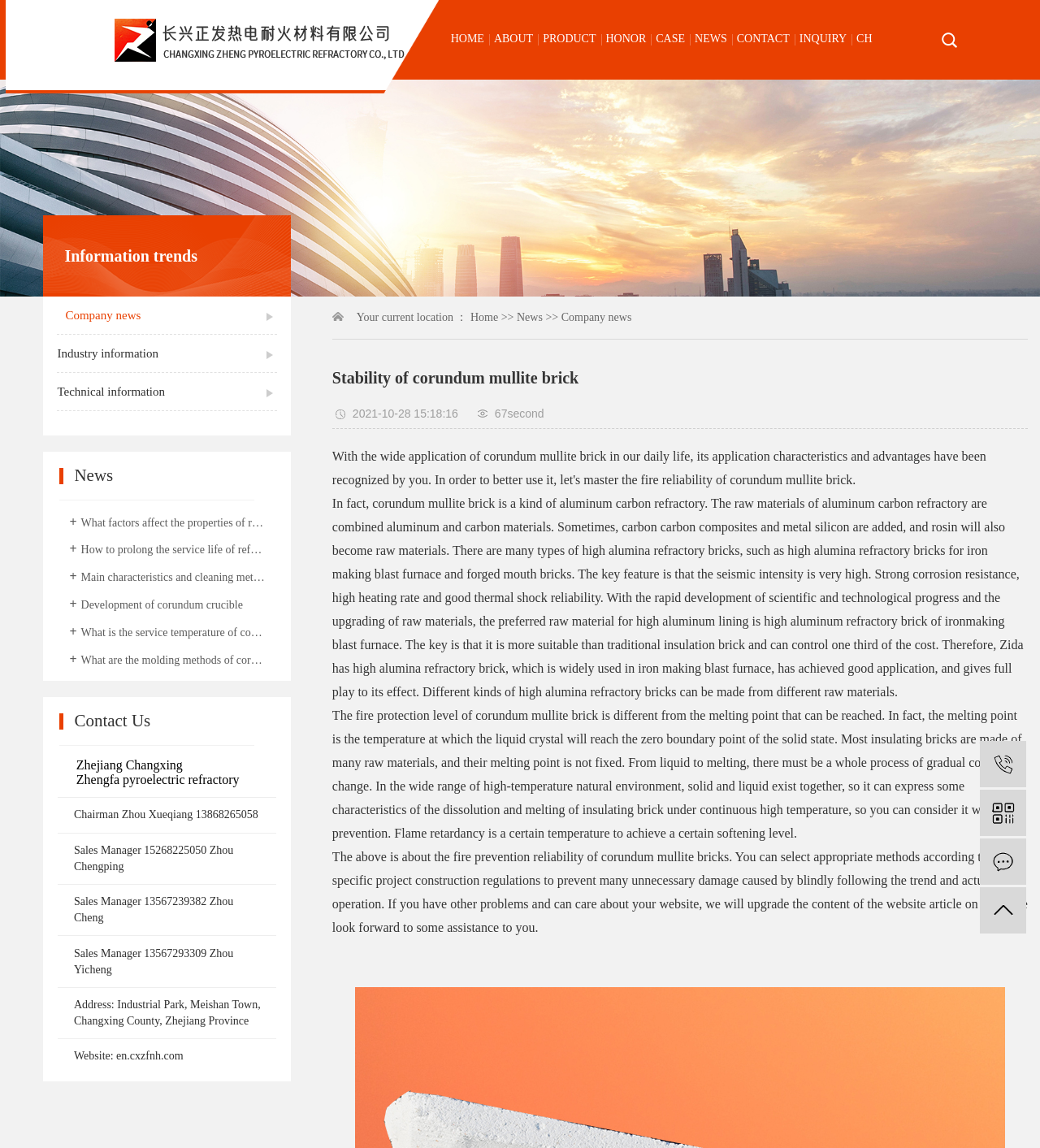Find the bounding box coordinates of the area to click in order to follow the instruction: "Click the Online Message link".

[0.942, 0.73, 0.987, 0.771]